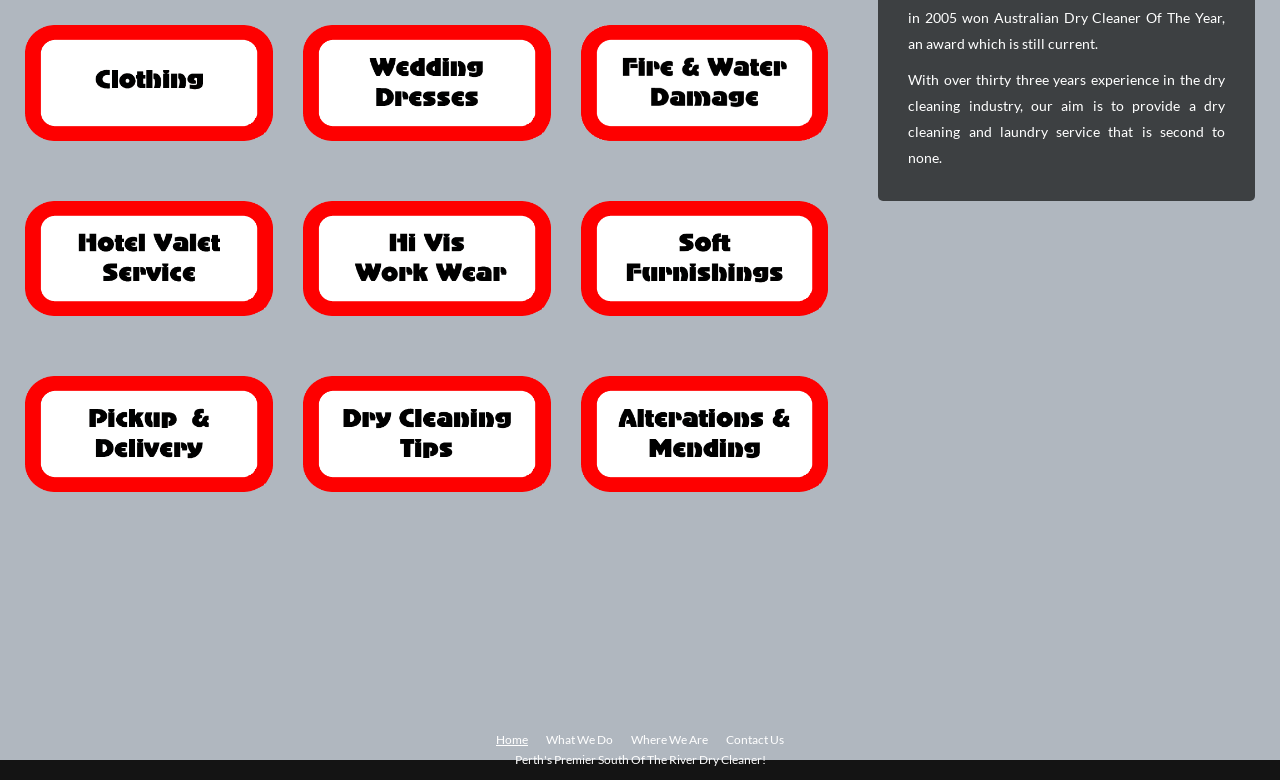Using the provided element description: "Where We Are", identify the bounding box coordinates. The coordinates should be four floats between 0 and 1 in the order [left, top, right, bottom].

[0.493, 0.936, 0.553, 0.962]